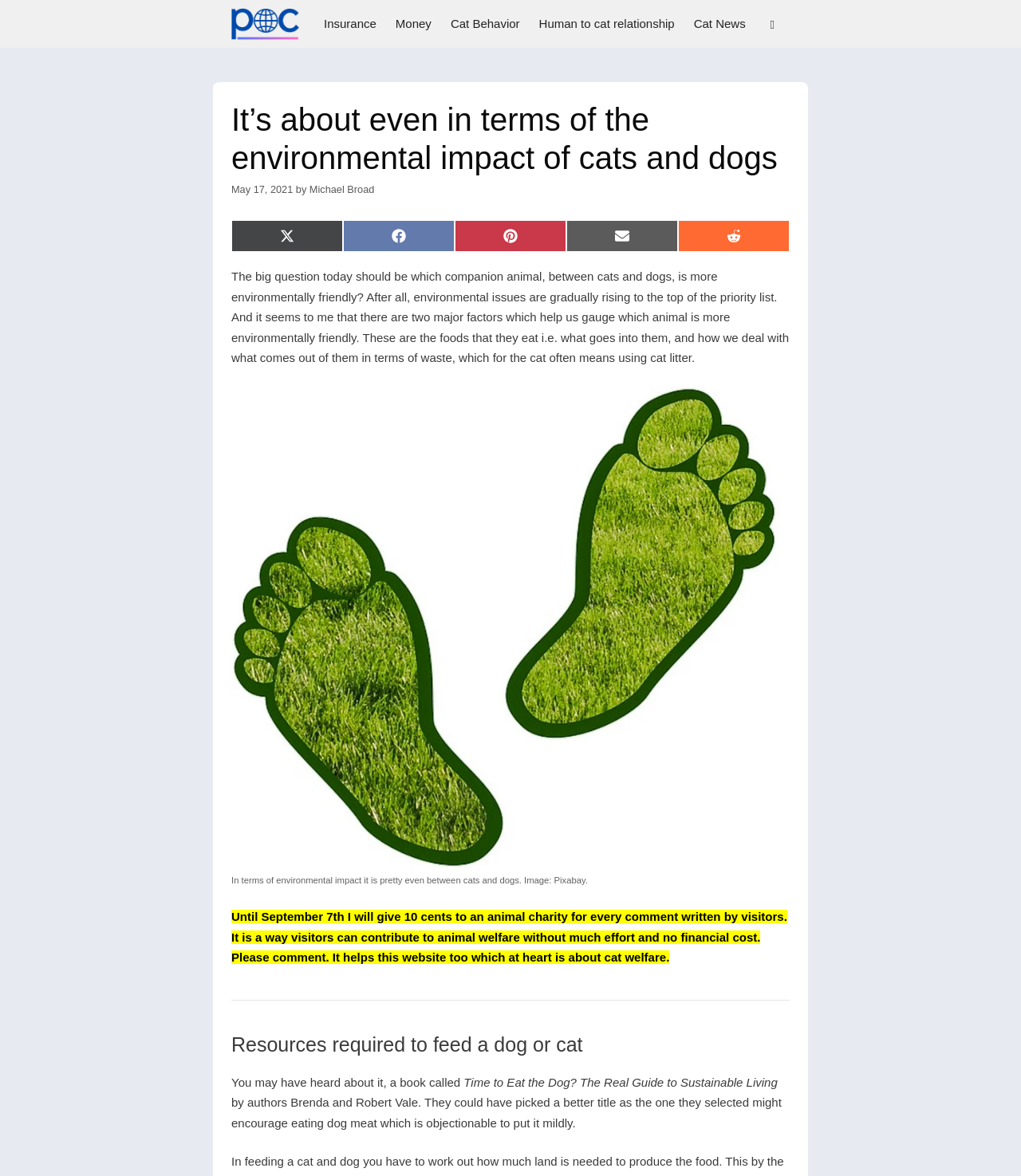Highlight the bounding box coordinates of the element that should be clicked to carry out the following instruction: "Click on the image 'In terms of environmental impact it is pretty even between cats and dogs'". The coordinates must be given as four float numbers ranging from 0 to 1, i.e., [left, top, right, bottom].

[0.227, 0.532, 0.773, 0.943]